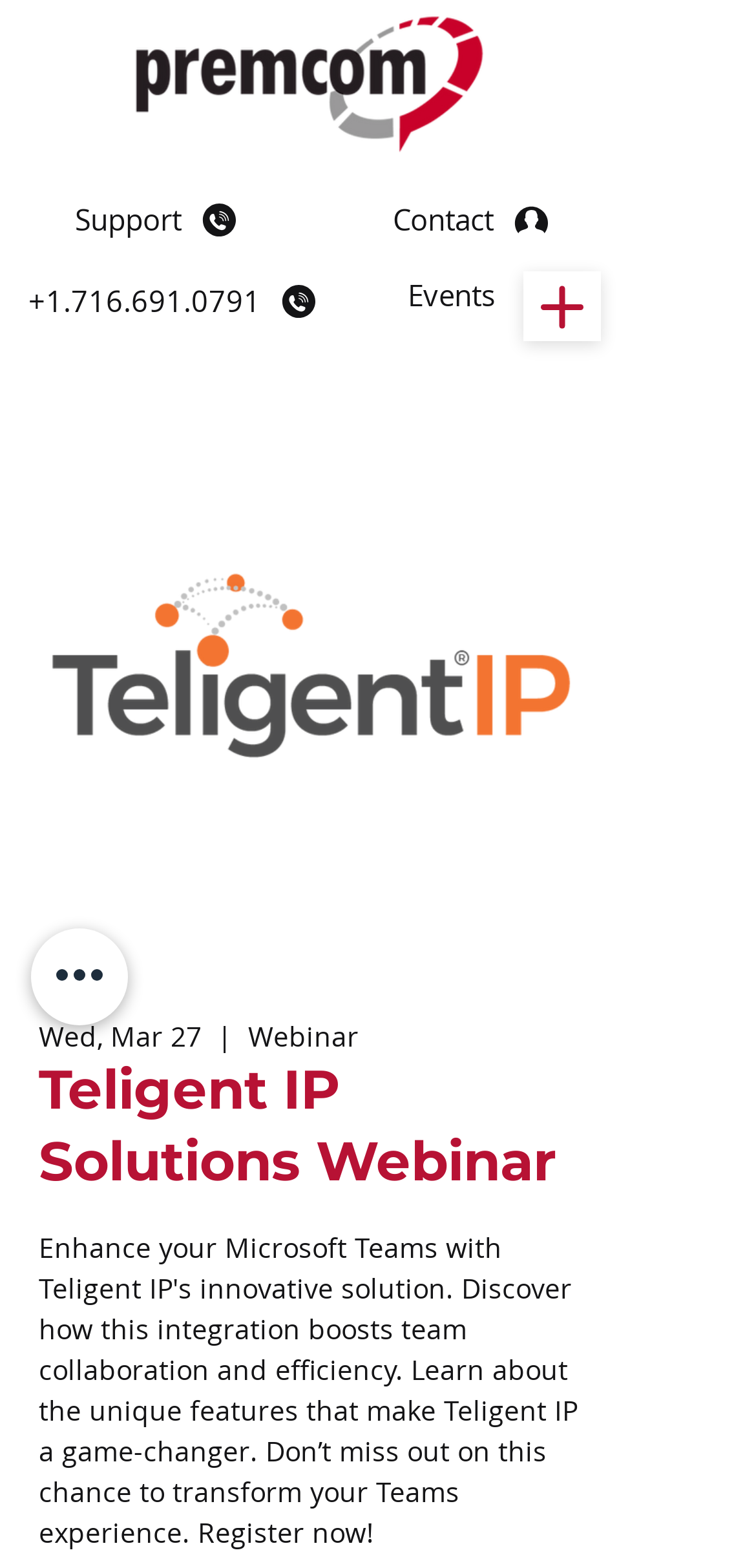Provide a one-word or one-phrase answer to the question:
What is the purpose of the button 'Open navigation menu'?

To open a dialog